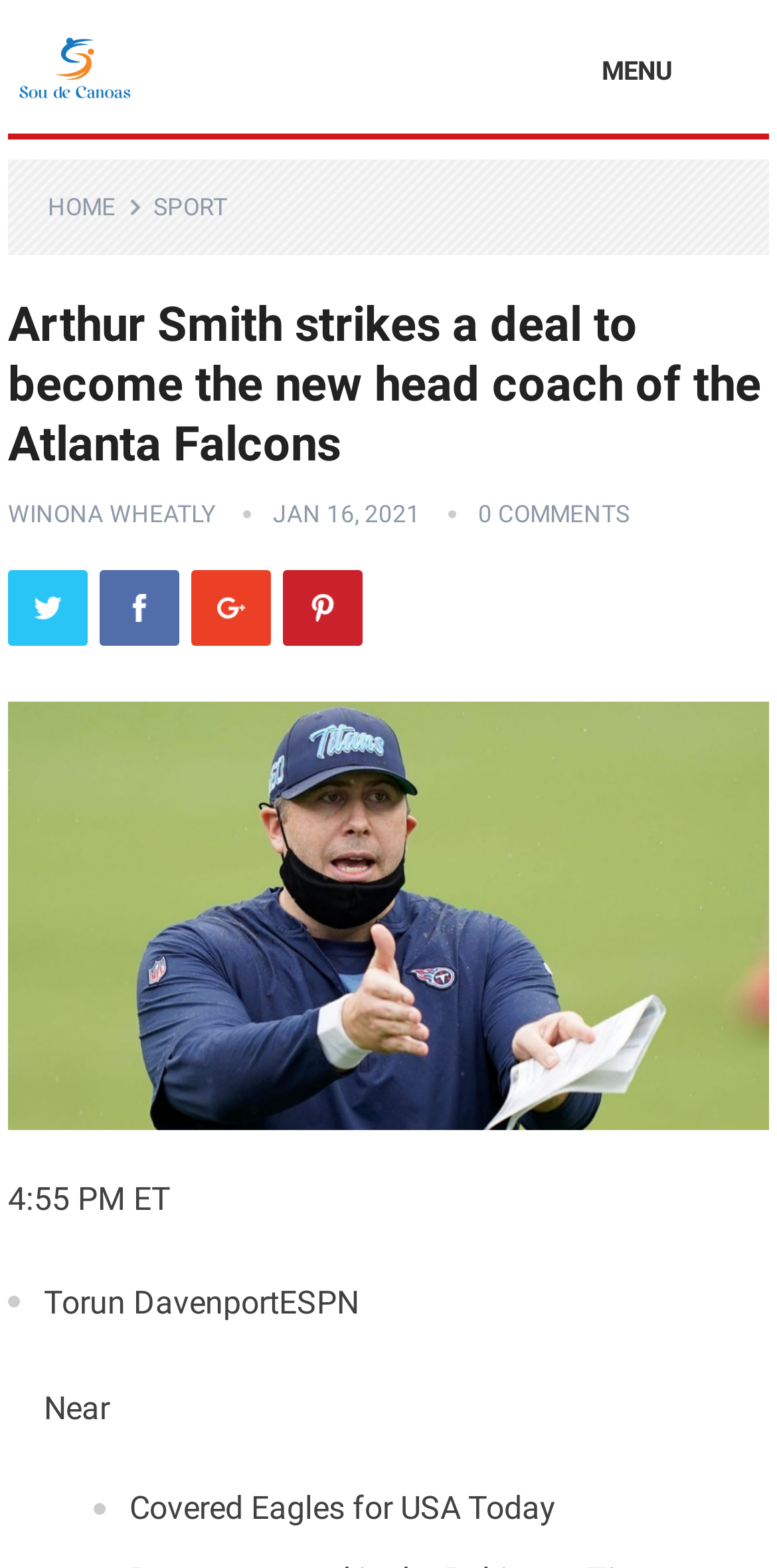Please locate the bounding box coordinates of the element that needs to be clicked to achieve the following instruction: "Click the shopping basket". The coordinates should be four float numbers between 0 and 1, i.e., [left, top, right, bottom].

None